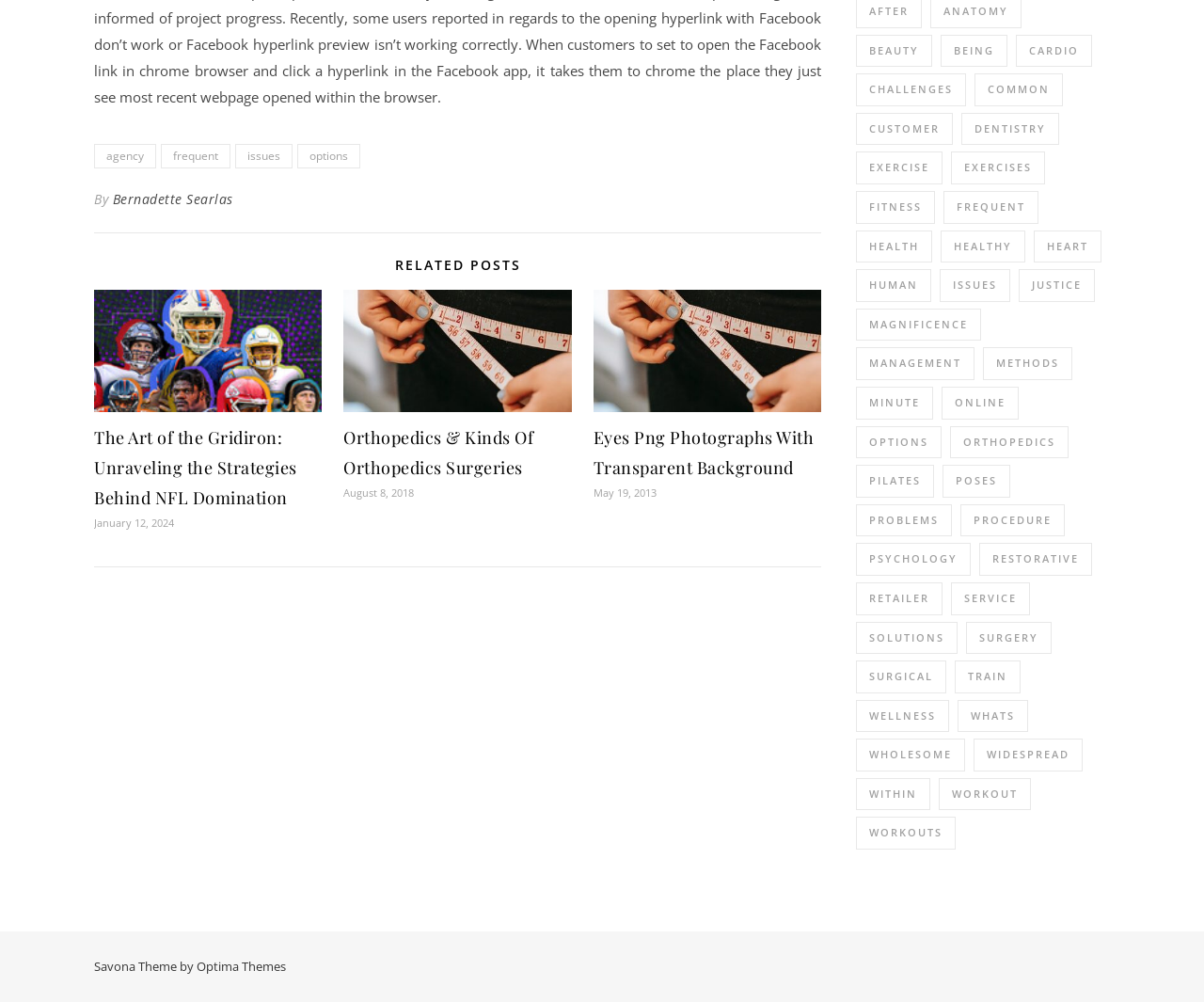Can you identify the bounding box coordinates of the clickable region needed to carry out this instruction: 'browse the 'beauty' category'? The coordinates should be four float numbers within the range of 0 to 1, stated as [left, top, right, bottom].

[0.711, 0.034, 0.774, 0.067]